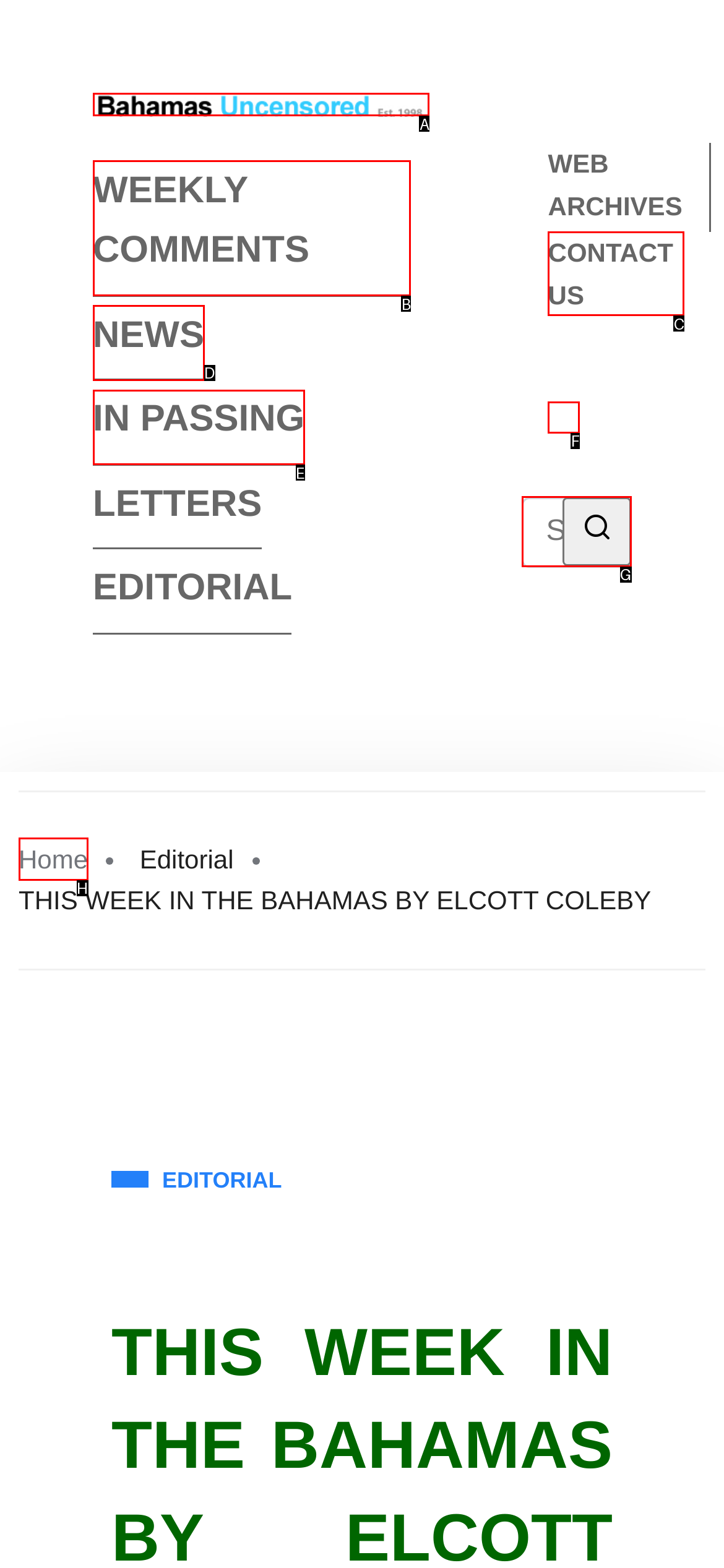Using the element description: Manifesting Sage, select the HTML element that matches best. Answer with the letter of your choice.

None